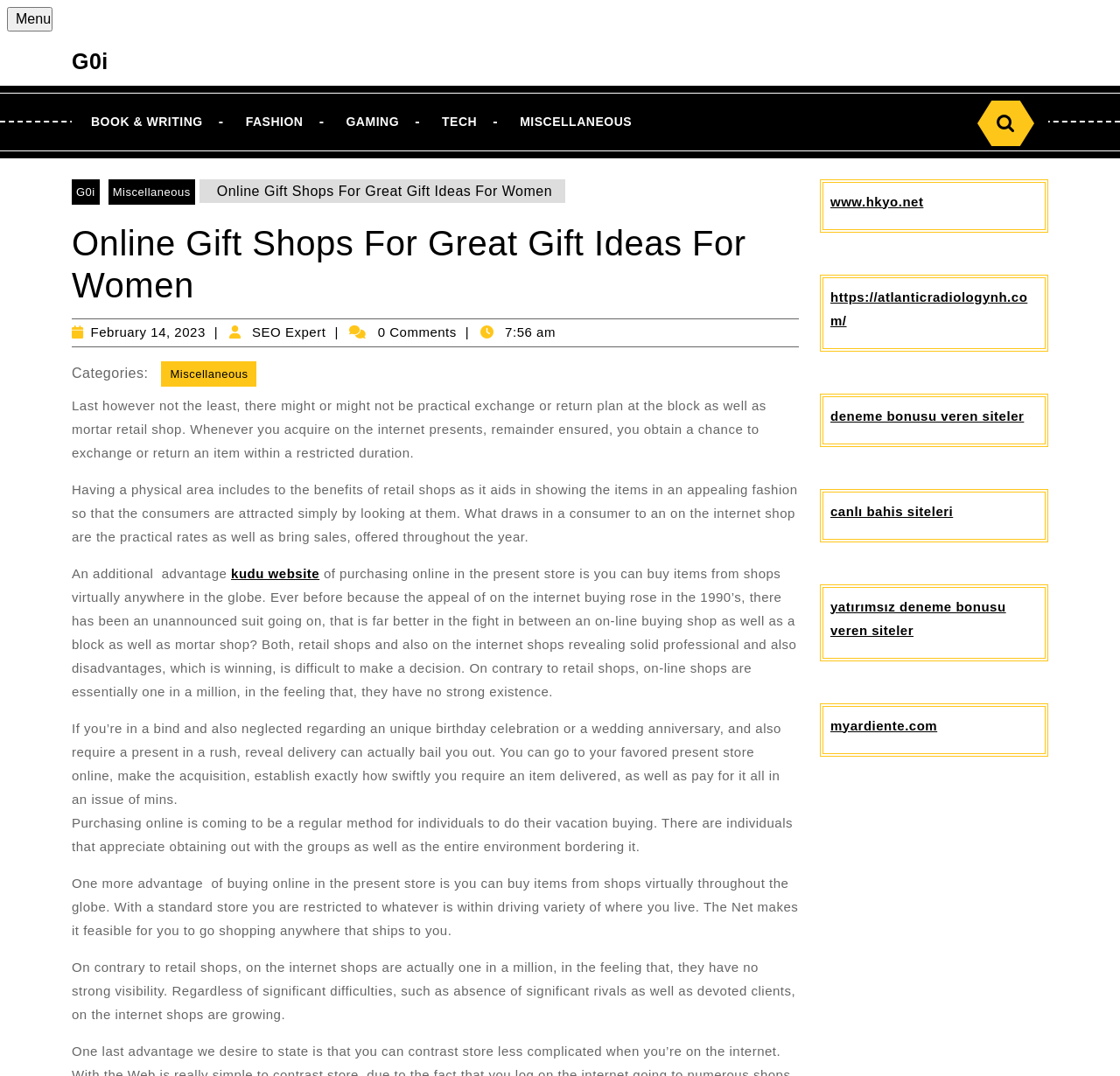Identify the bounding box coordinates for the element you need to click to achieve the following task: "Contact the Stroud Times team". Provide the bounding box coordinates as four float numbers between 0 and 1, in the form [left, top, right, bottom].

None